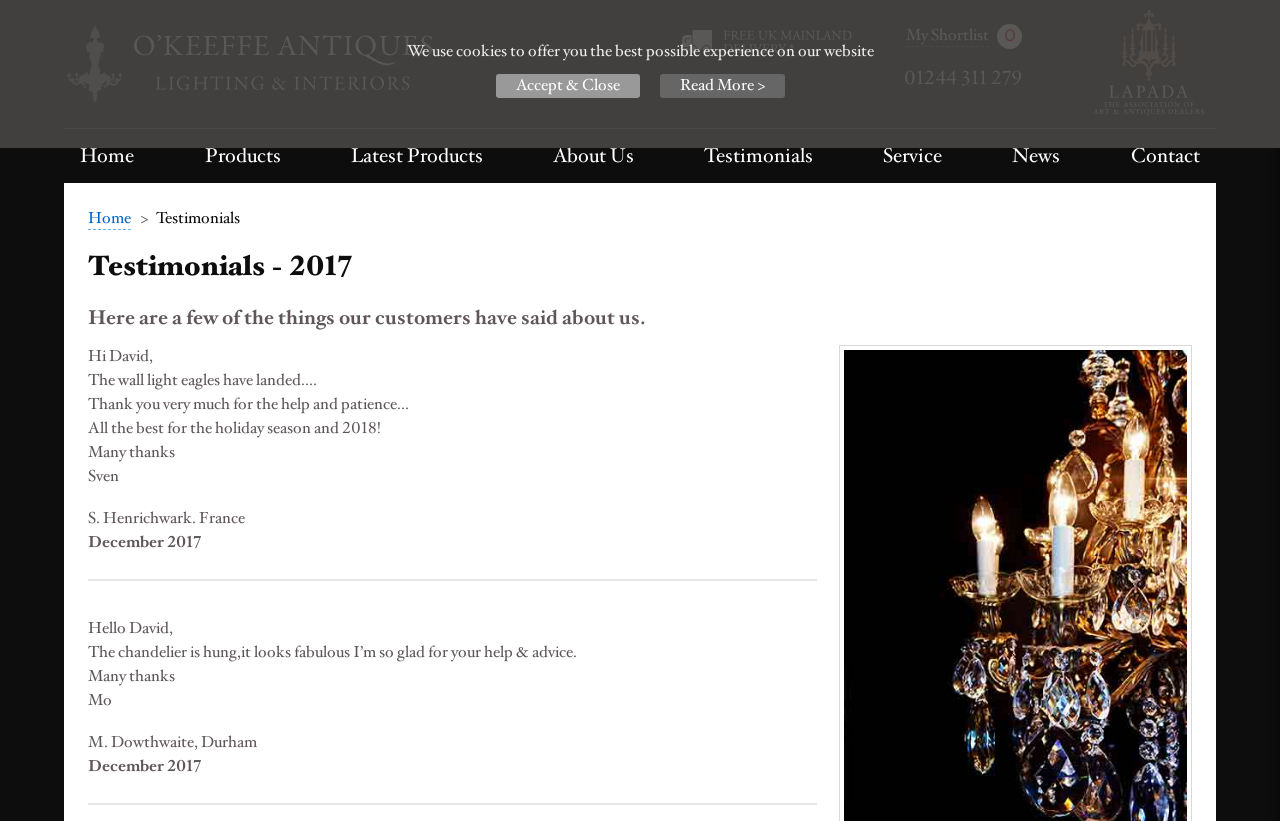What is the name of the person who wrote the first testimonial?
Using the information from the image, answer the question thoroughly.

I found the answer by looking at the static text element with the name 'Sven' below the first testimonial. This suggests that the person who wrote the first testimonial is Sven.